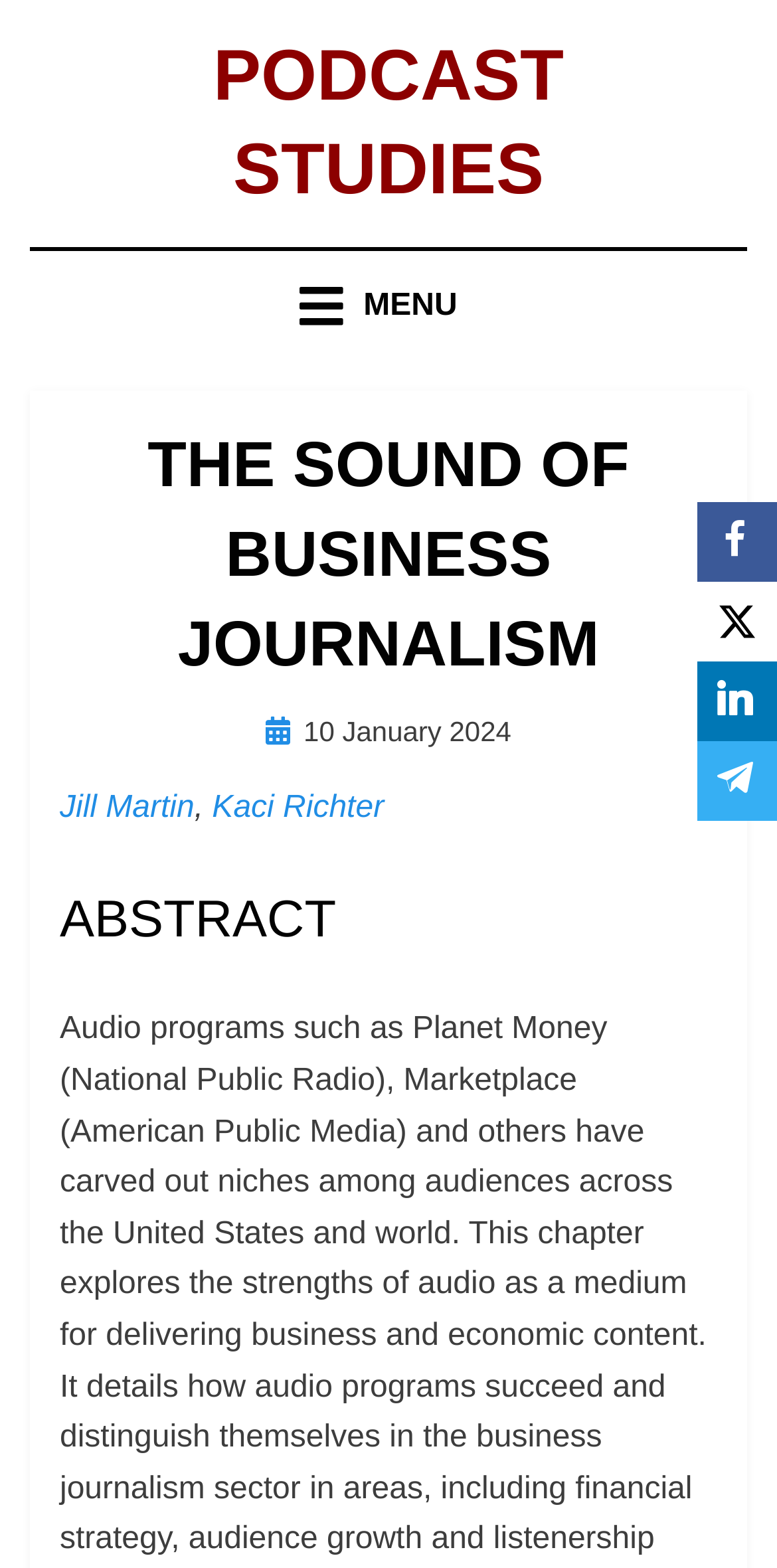Determine the main headline from the webpage and extract its text.

THE SOUND OF BUSINESS JOURNALISM